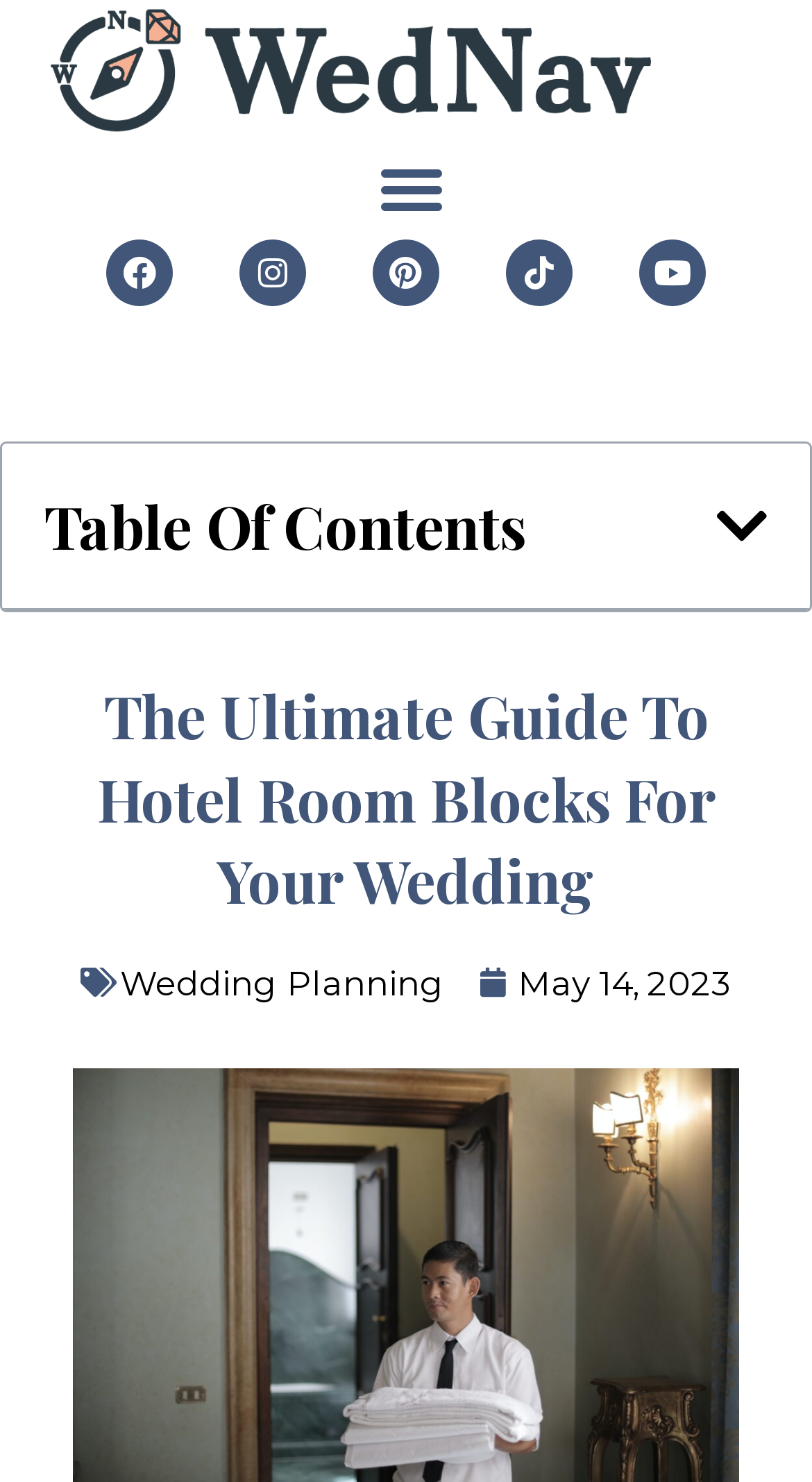Locate the bounding box coordinates of the element that needs to be clicked to carry out the instruction: "Open the table of contents". The coordinates should be given as four float numbers ranging from 0 to 1, i.e., [left, top, right, bottom].

[0.882, 0.336, 0.946, 0.375]